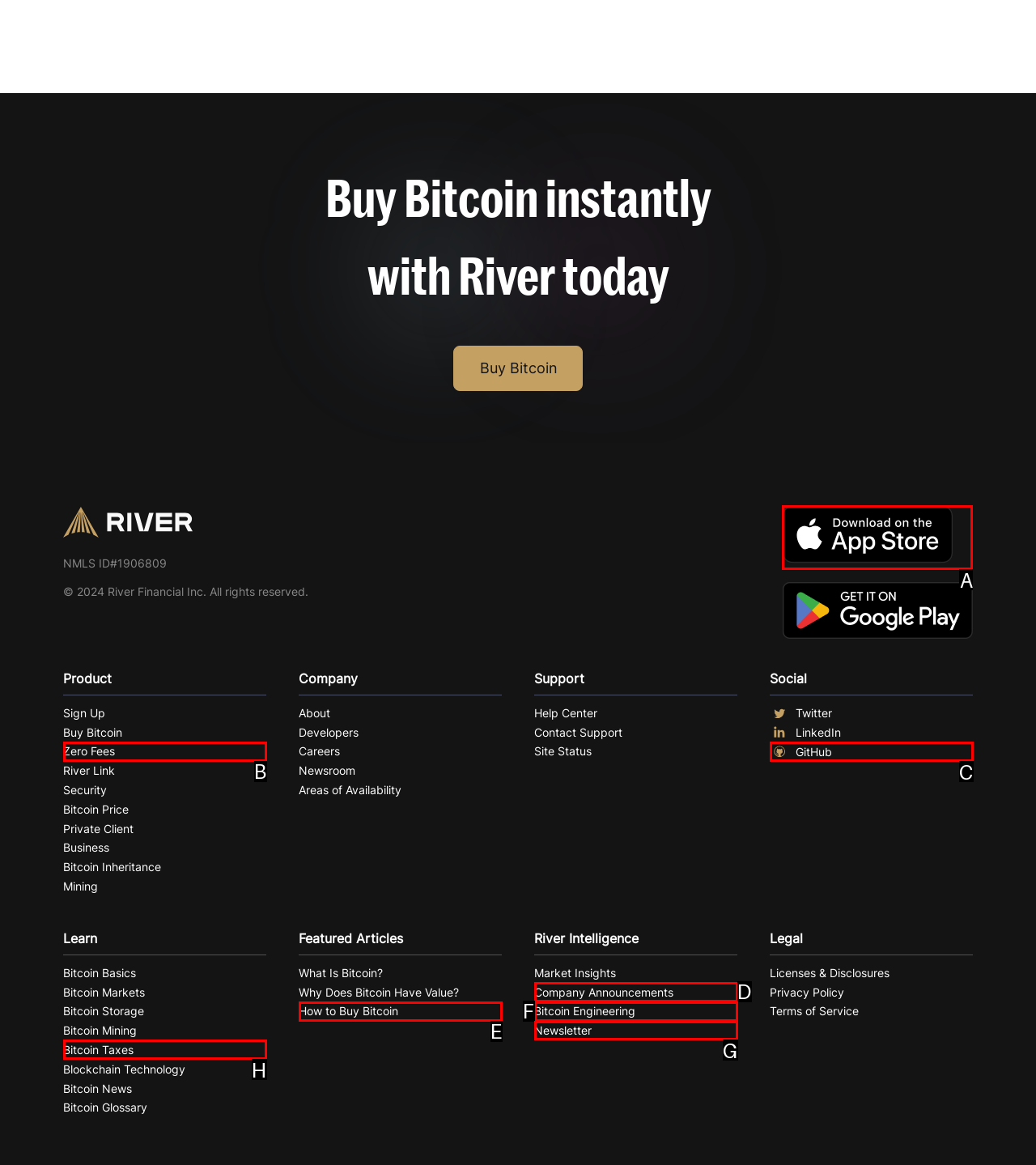Which UI element should you click on to achieve the following task: Check River iOS app? Provide the letter of the correct option.

A